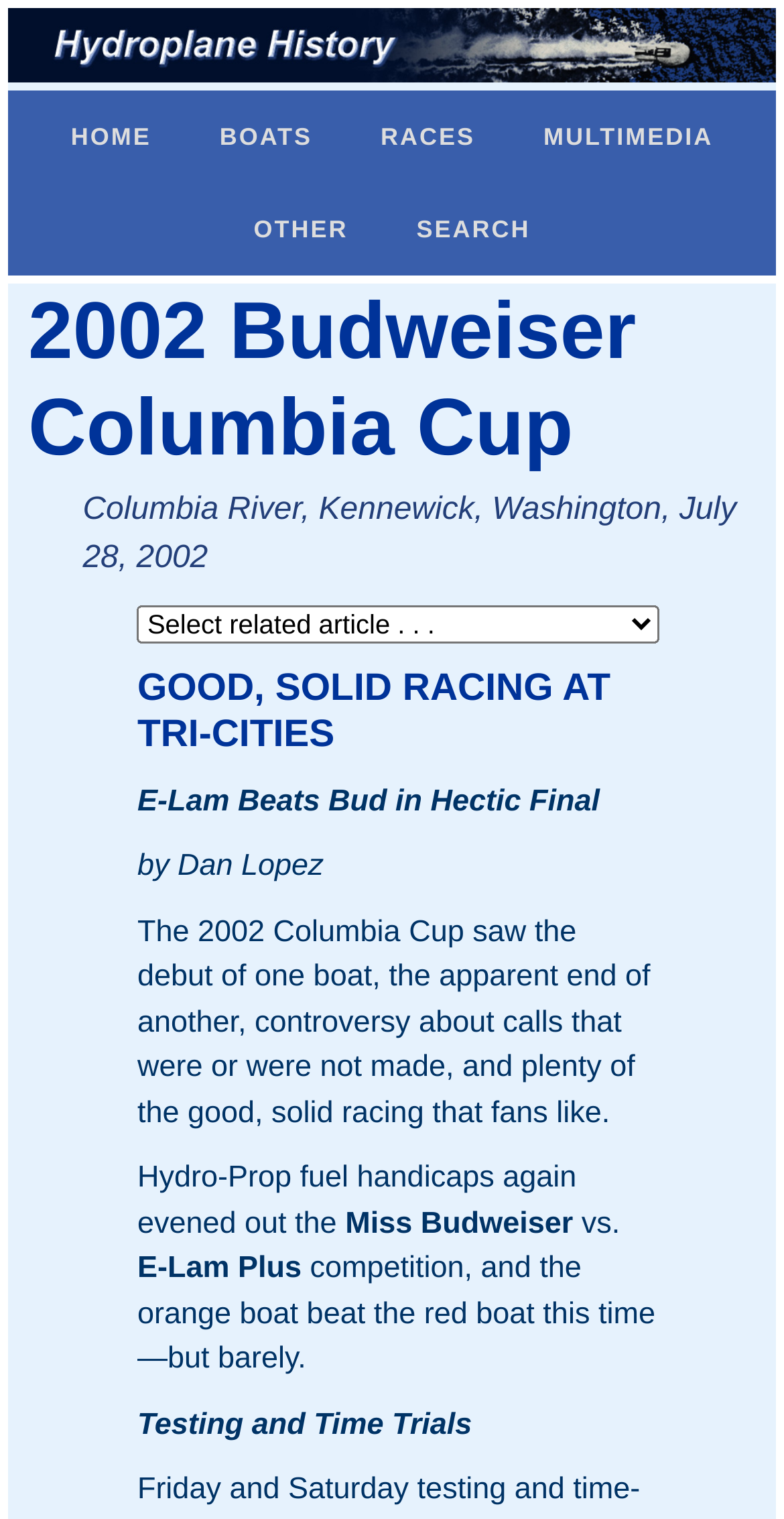Give an extensive and precise description of the webpage.

The webpage is about the 2002 Budweiser Columbia Cup, a hydroplane racing event. At the top left of the page, there is an image related to hydroplane history. Below the image, there is a navigation menu with five links: "HOME", "BOATS", "RACES", "MULTIMEDIA", and "OTHER", which are aligned horizontally across the top of the page. 

To the right of the navigation menu, there is a search link. Below the navigation menu, there is a heading that reads "2002 Budweiser Columbia Cup". Underneath the heading, there is a subheading that provides the location and date of the event: "Columbia River, Kennewick, Washington, July 28, 2002". 

Next to the subheading, there is a combobox. Below the combobox, there is another heading that reads "GOOD, SOLID RACING AT TRI-CITIES". Underneath this heading, there are several paragraphs of text that describe the event, including the results of the final race and the performance of different boats. The text is divided into several sections, with headings that include "E-Lam Beats Bud in Hectic Final" and "Testing and Time Trials".